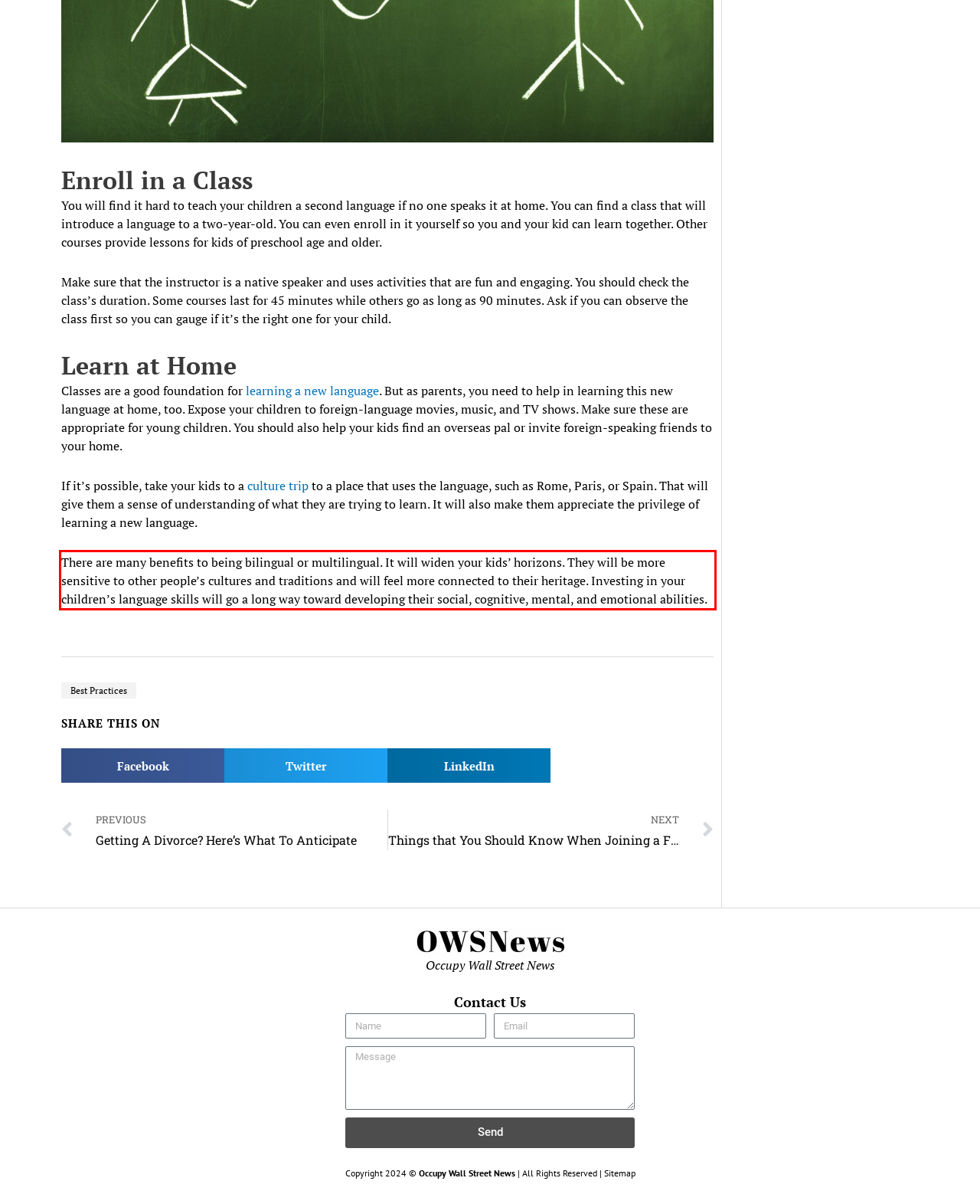Given the screenshot of a webpage, identify the red rectangle bounding box and recognize the text content inside it, generating the extracted text.

There are many benefits to being bilingual or multilingual. It will widen your kids’ horizons. They will be more sensitive to other people’s cultures and traditions and will feel more connected to their heritage. Investing in your children’s language skills will go a long way toward developing their social, cognitive, mental, and emotional abilities.